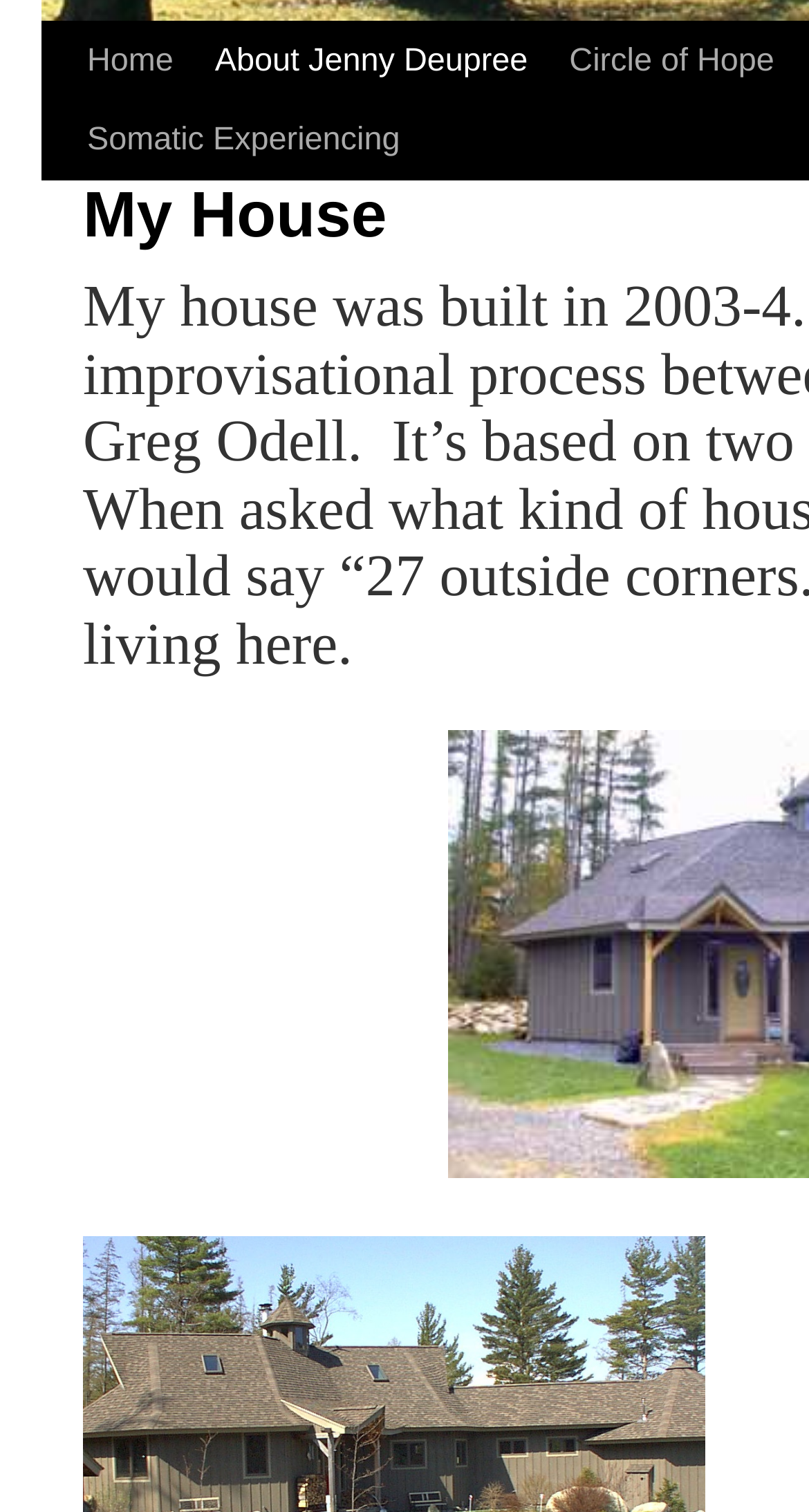Predict the bounding box for the UI component with the following description: "Skip to content".

[0.049, 0.014, 0.1, 0.17]